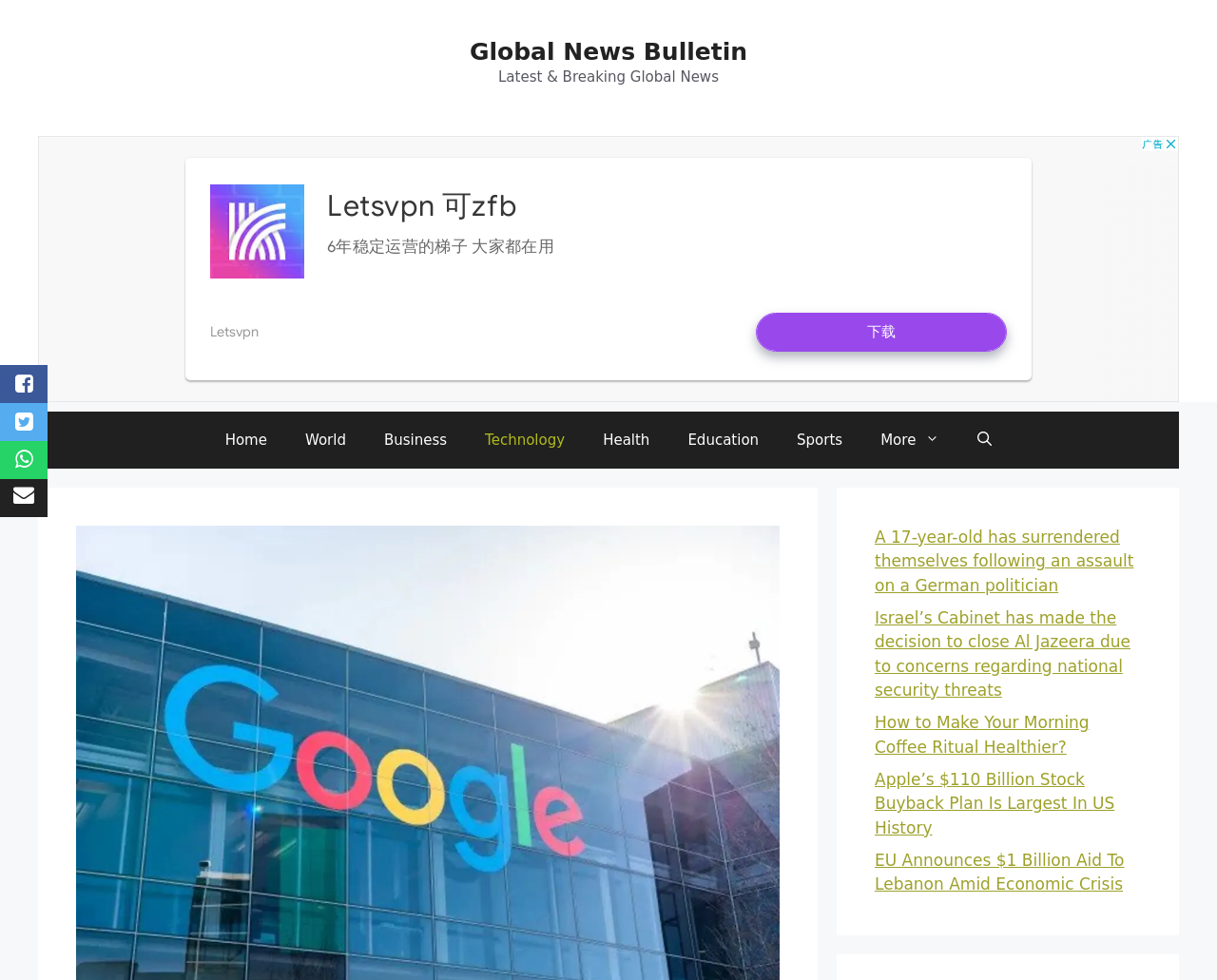Is there a search function on the webpage?
Based on the image, answer the question with as much detail as possible.

I found a button labeled 'Open search' in the navigation menu, which indicates that there is a search function on the webpage.